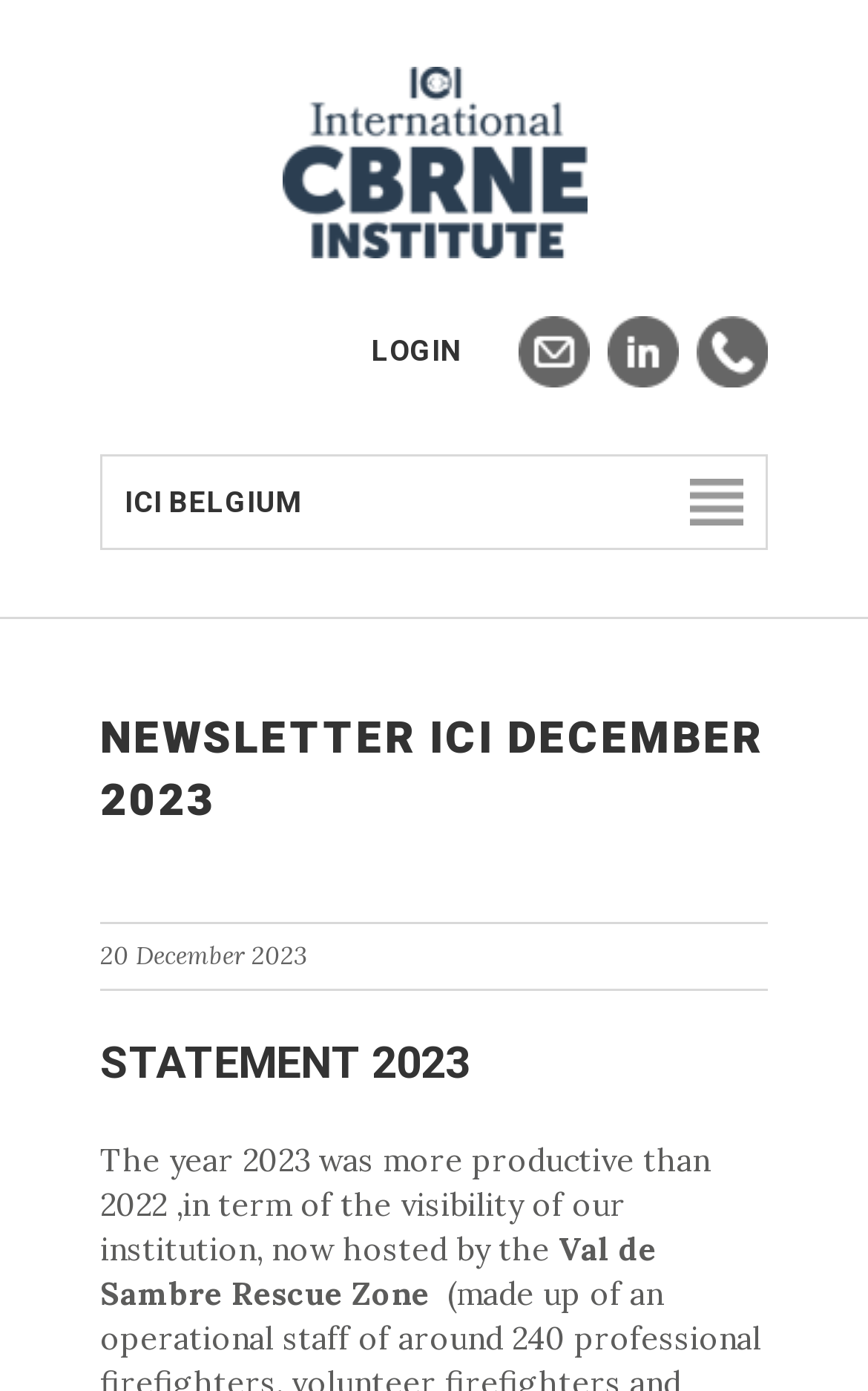Given the description "login", determine the bounding box of the corresponding UI element.

[0.428, 0.236, 0.533, 0.267]